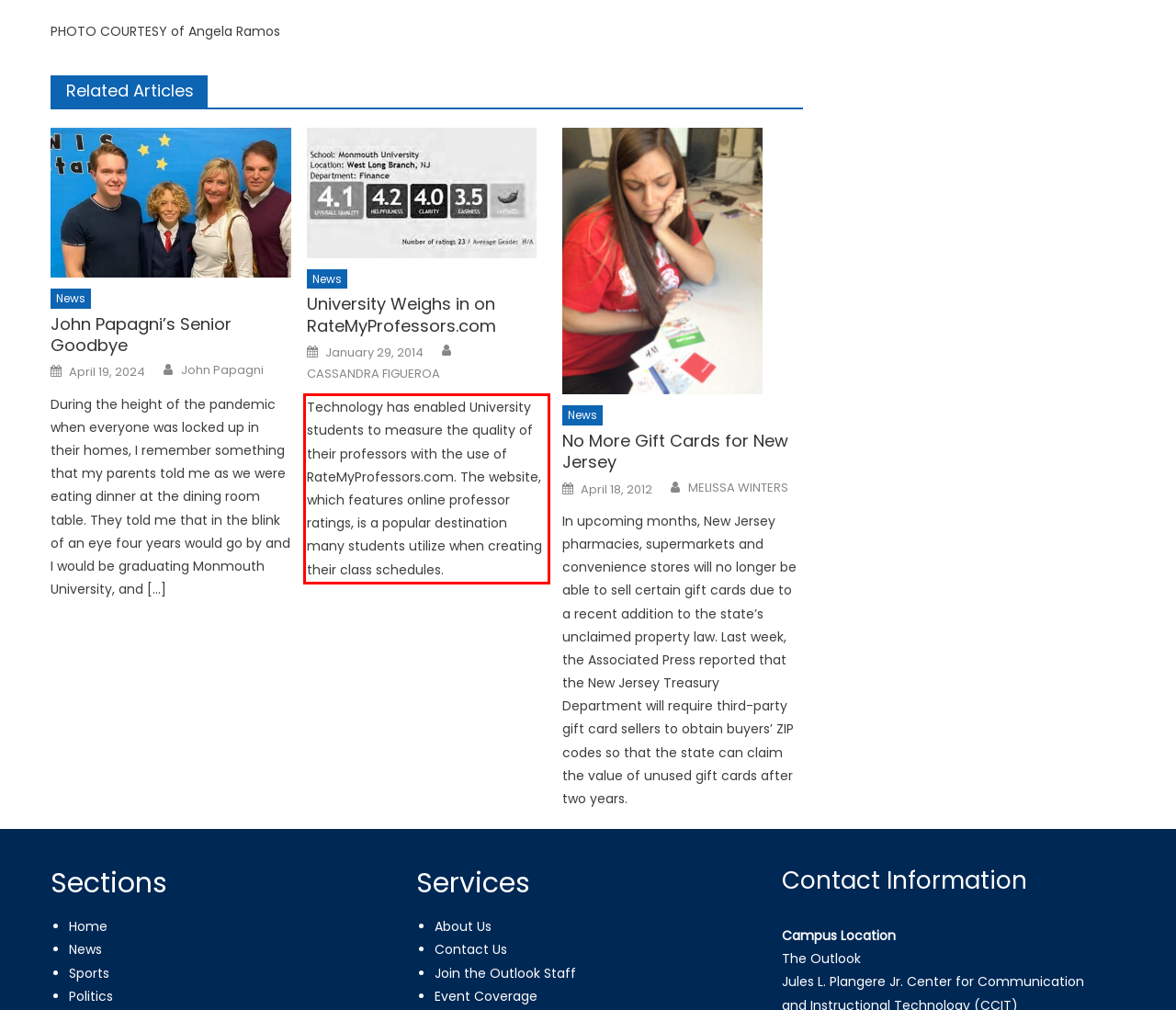Given the screenshot of a webpage, identify the red rectangle bounding box and recognize the text content inside it, generating the extracted text.

Technology has enabled University students to measure the quality of their professors with the use of RateMyProfessors.com. The website, which features online professor ratings, is a popular destination many students utilize when creating their class schedules.